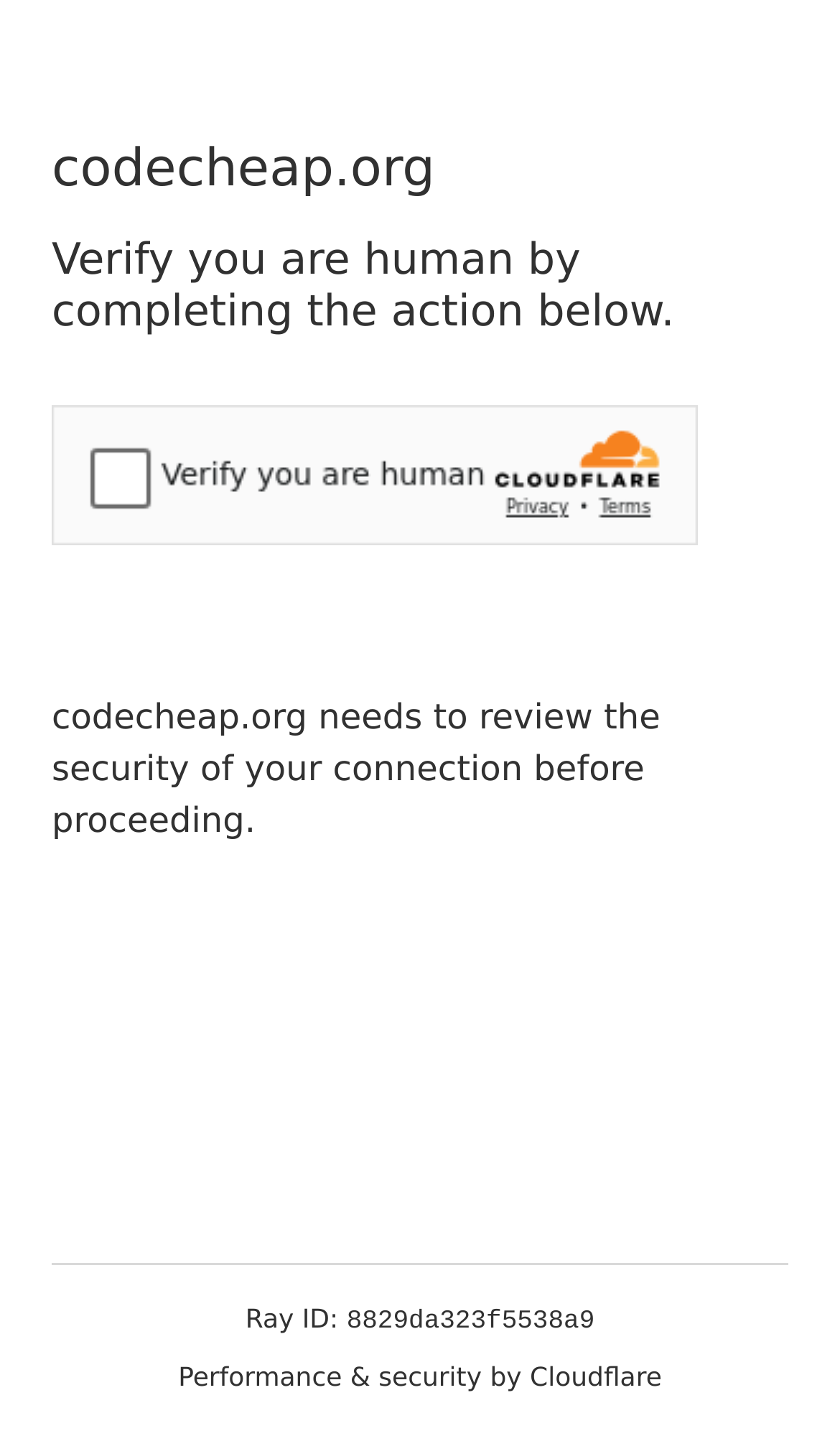Refer to the image and provide an in-depth answer to the question:
What type of challenge is being presented to the user?

The iframe element contains a Cloudflare security challenge, which is a type of challenge designed to verify that the user is human and not a bot.